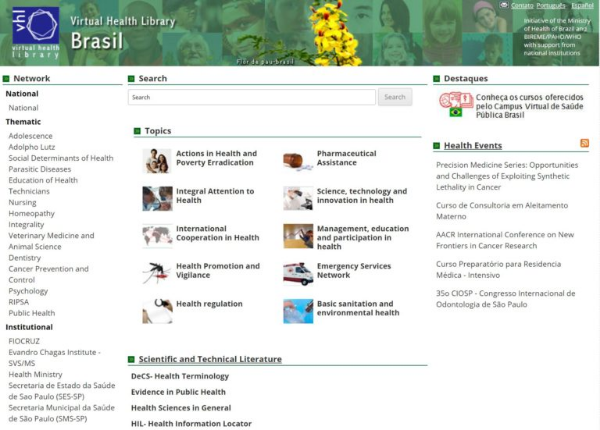What is the theme of the background visuals?
Please provide a comprehensive answer based on the contents of the image.

The background of the Virtual Health Library's homepage features nature-themed visuals, which underscores the library's dedication to health and wellness in Brazil, creating a visually appealing and calming atmosphere for users.